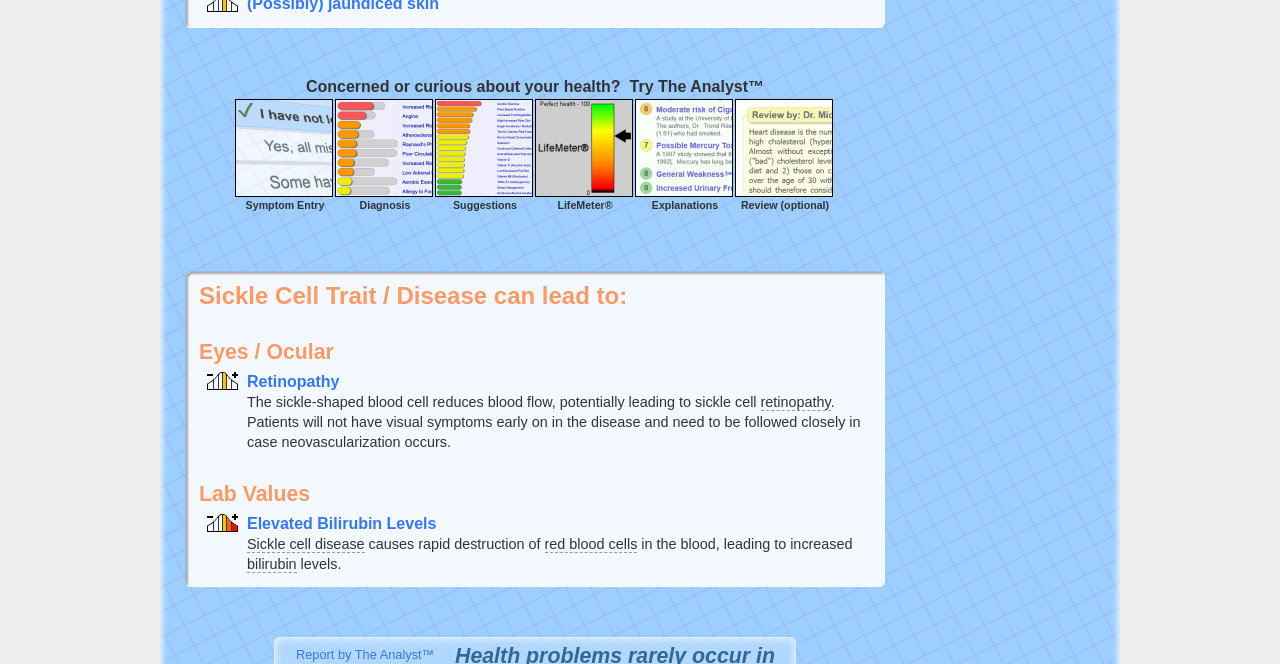Find and specify the bounding box coordinates that correspond to the clickable region for the instruction: "Click Retinopathy".

[0.193, 0.562, 0.265, 0.588]